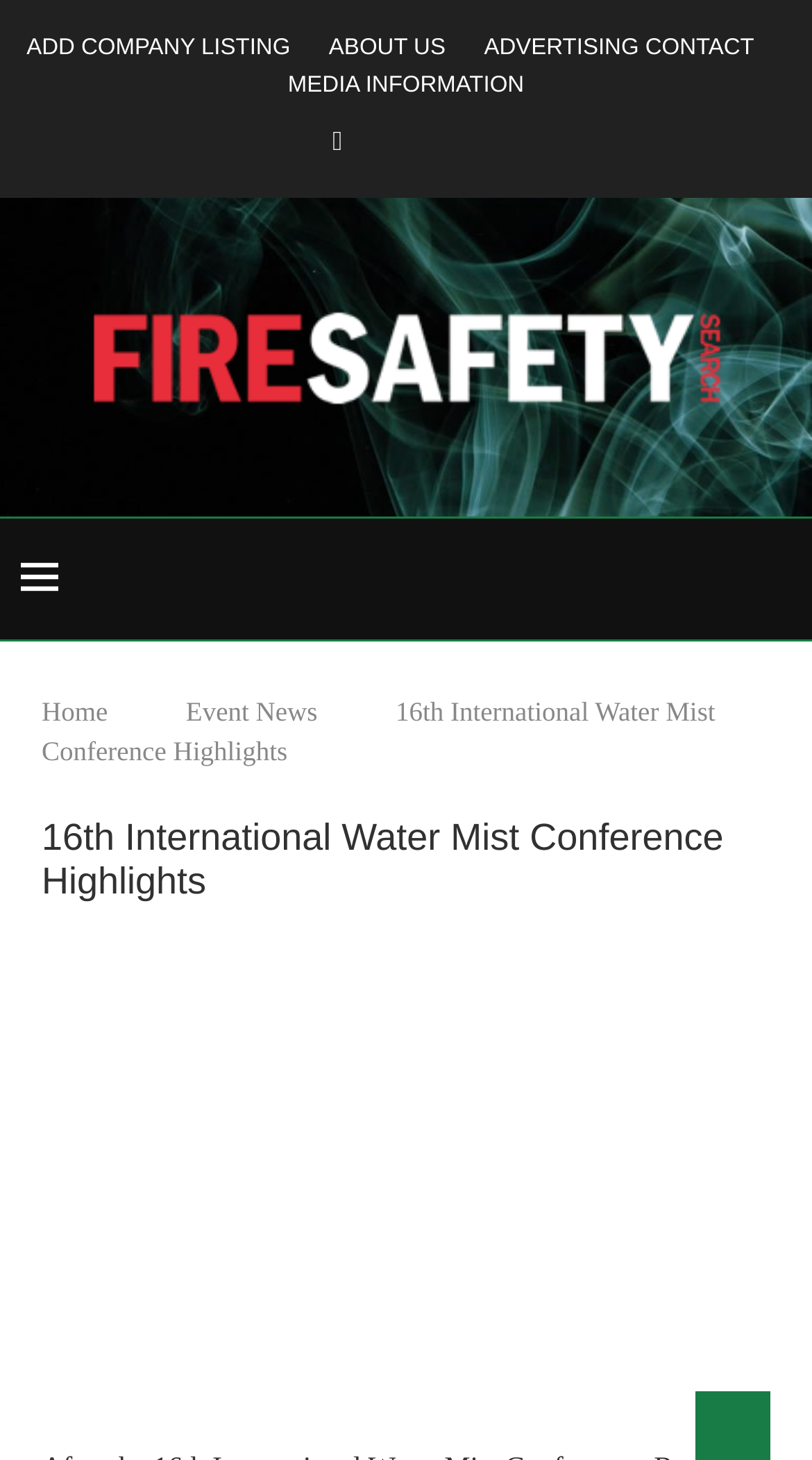Pinpoint the bounding box coordinates of the clickable element to carry out the following instruction: "Click on ADD COMPANY LISTING."

[0.033, 0.021, 0.358, 0.046]